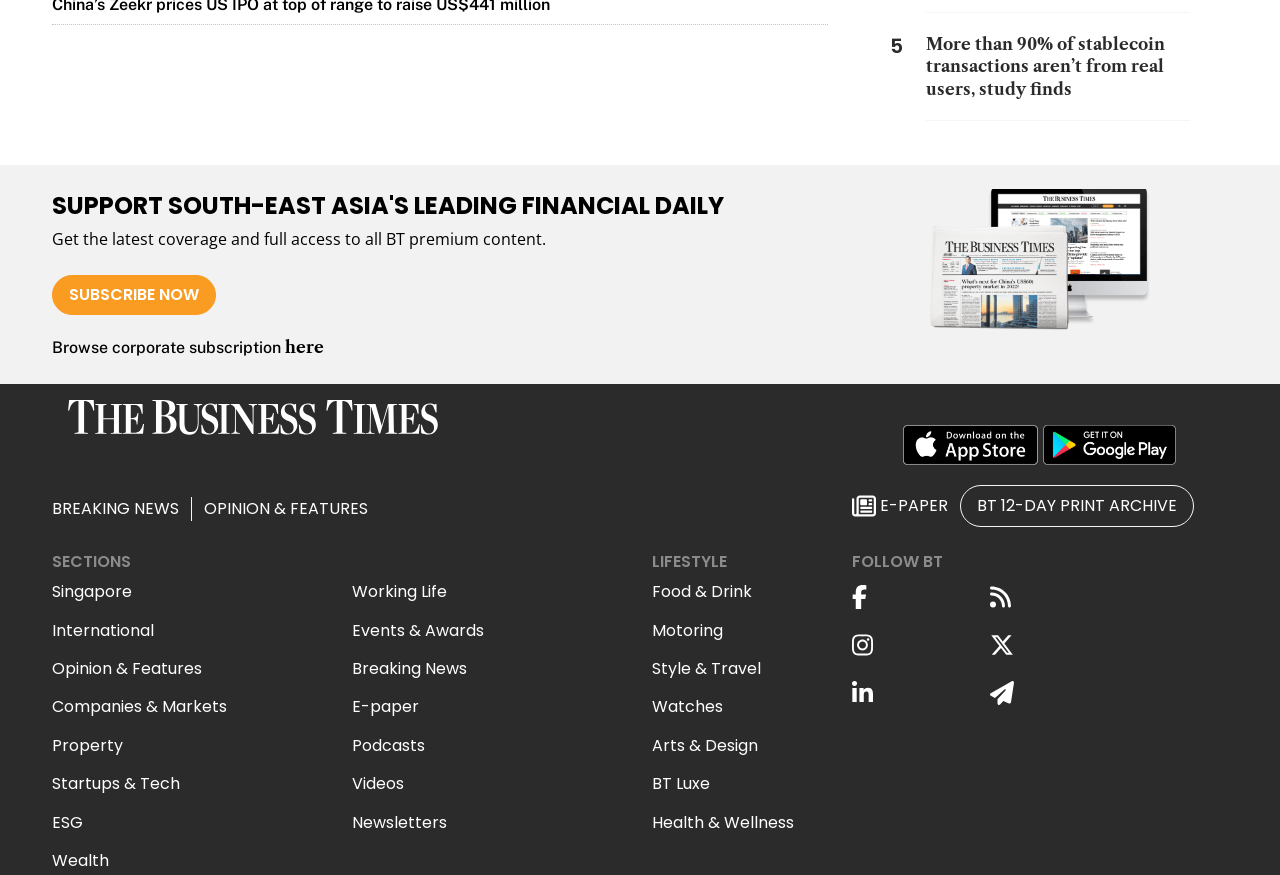What is the topic of the first article?
Please give a detailed and elaborate explanation in response to the question.

I found the answer by looking at the link element with the text 'More than 90% of stablecoin transactions aren’t from real users, study finds', which appears to be the first article on the webpage.